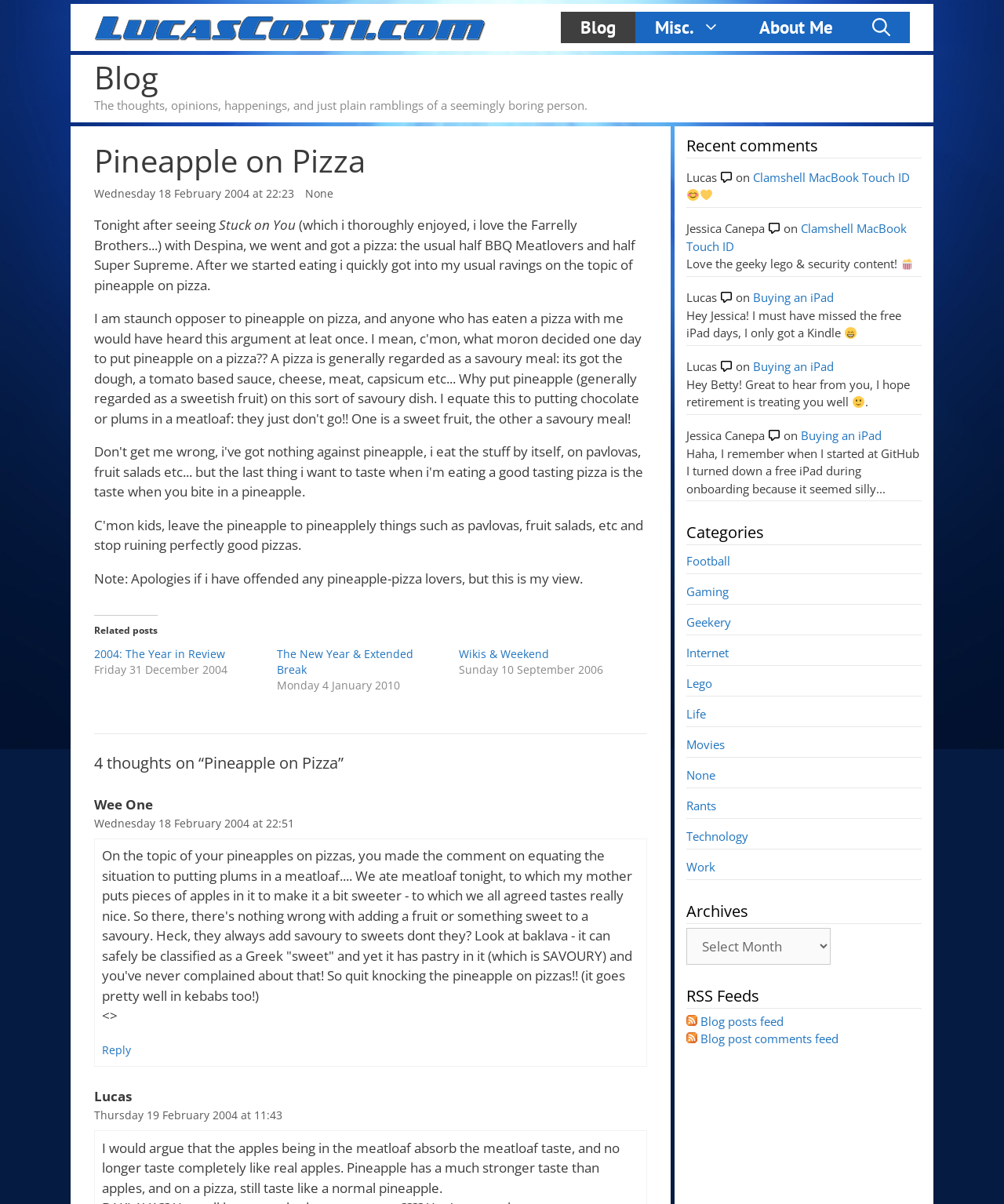What is the topic of the 'Recent comments' section?
Use the information from the image to give a detailed answer to the question.

The topic of the 'Recent comments' section can be found by looking at the comments listed, which are about various topics such as 'Clamshell MacBook Touch ID', 'Buying an iPad', and others.